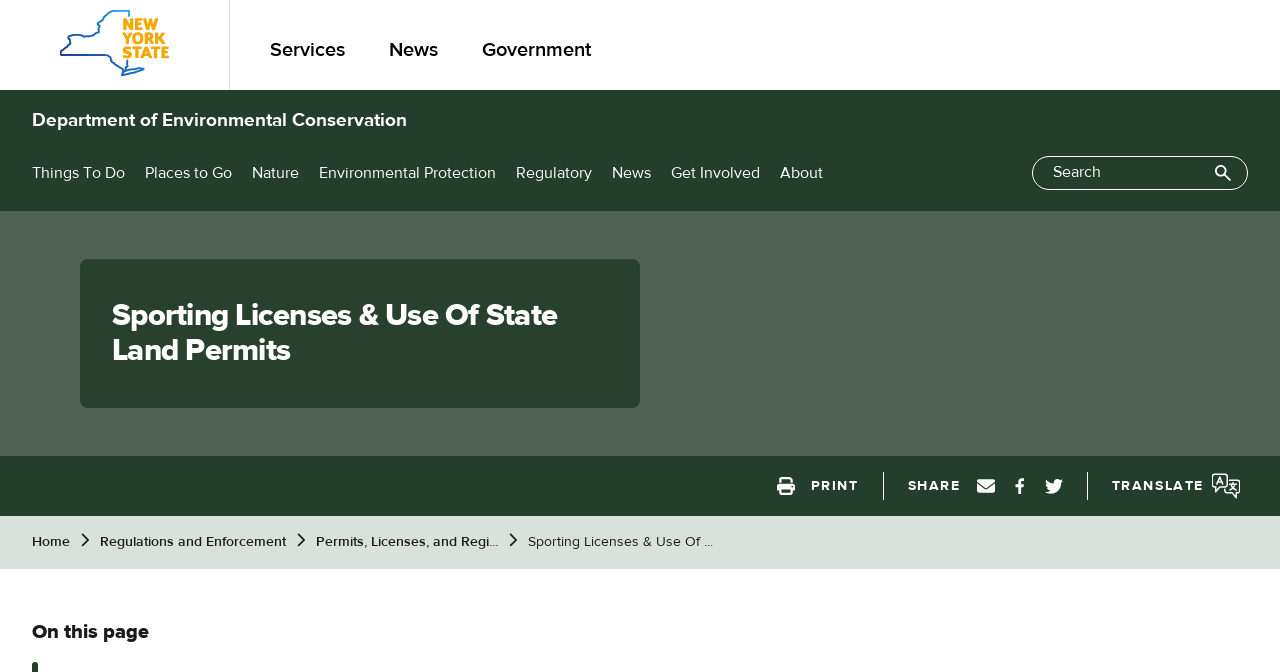Specify the bounding box coordinates of the element's region that should be clicked to achieve the following instruction: "Search the site". The bounding box coordinates consist of four float numbers between 0 and 1, in the format [left, top, right, bottom].

[0.82, 0.235, 0.857, 0.299]